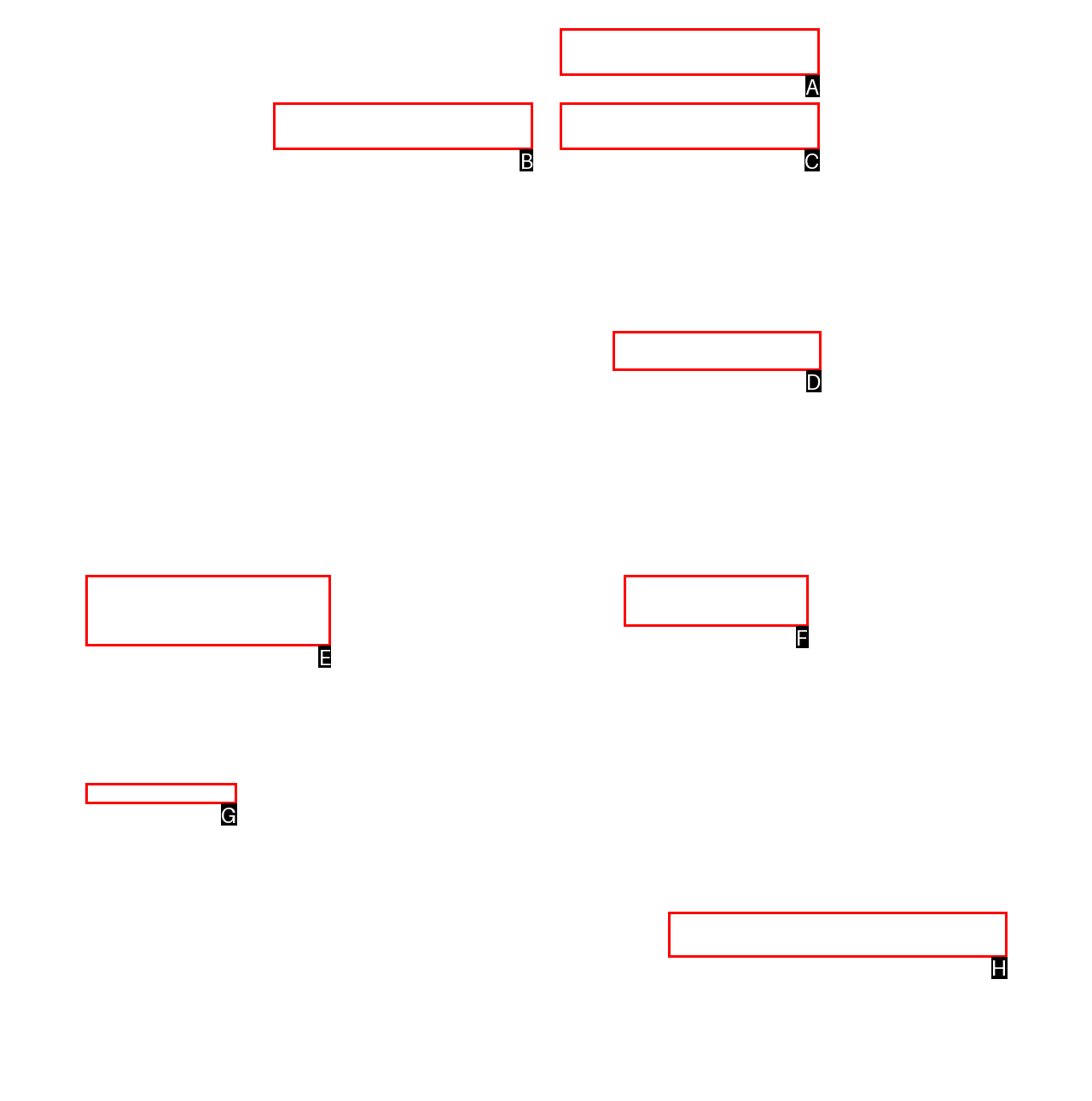Select the correct UI element to complete the task: Click MNI Alive logo
Please provide the letter of the chosen option.

None